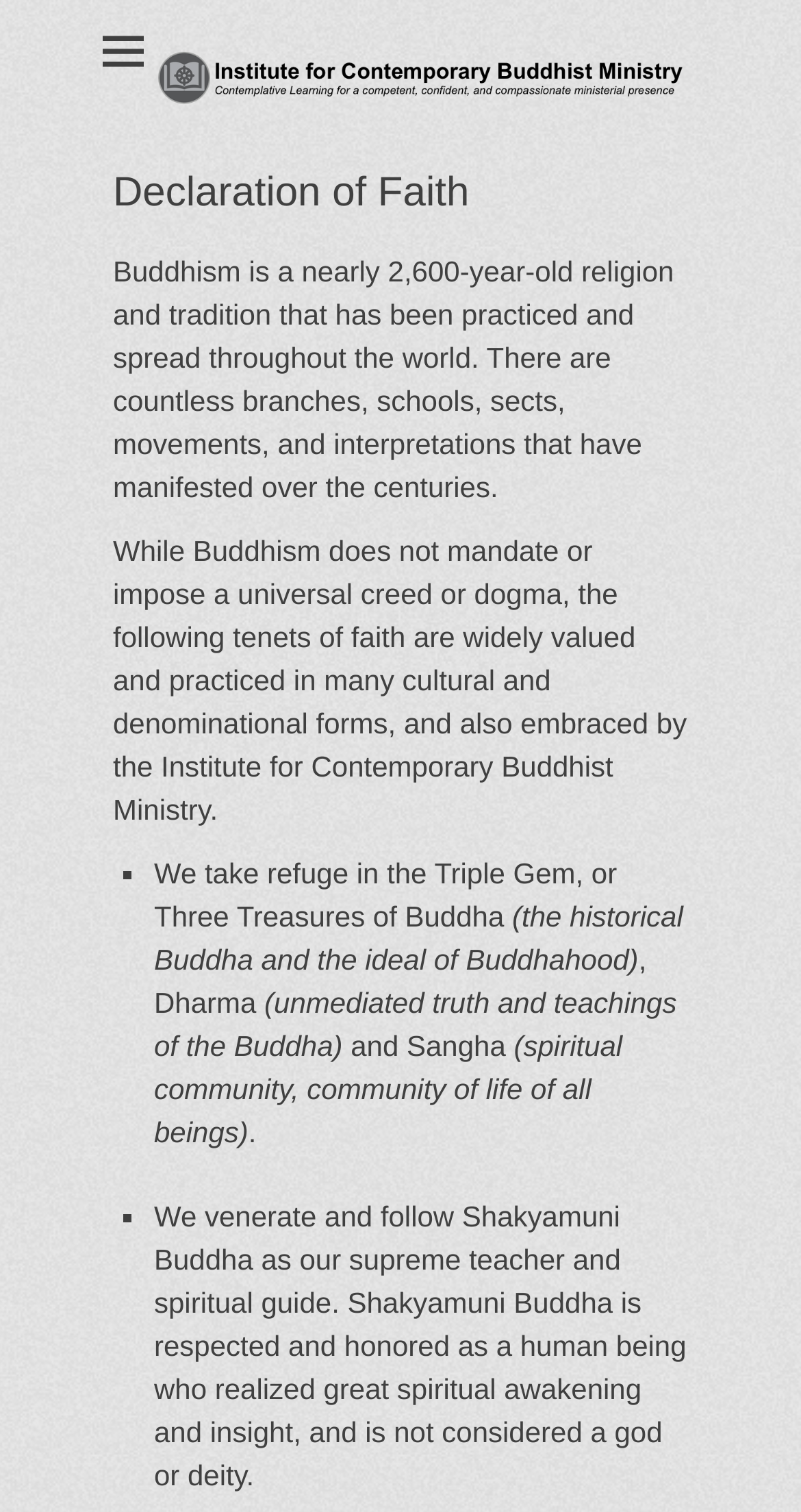What is the age of Buddhism?
Please provide a full and detailed response to the question.

The age of Buddhism can be found in the StaticText element which states 'Buddhism is a nearly 2,600-year-old religion and tradition that has been practiced and spread throughout the world.'